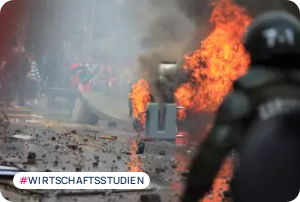What is the figure in the foreground wearing?
Relying on the image, give a concise answer in one word or a brief phrase.

Riot gear